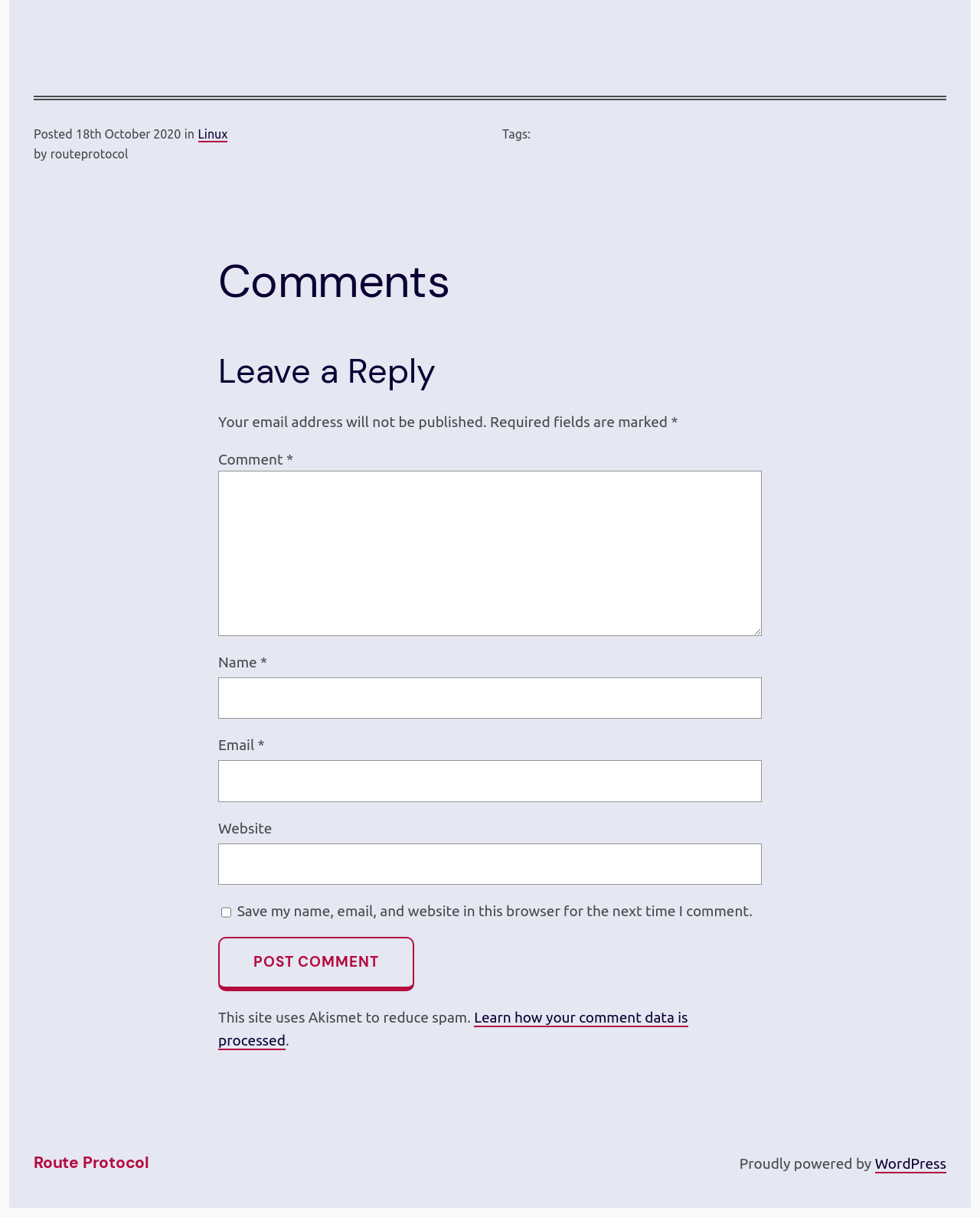How many fields are required to leave a comment?
Give a detailed explanation using the information visible in the image.

To leave a comment, three fields are required: Comment, Name, and Email. These fields are marked with an asterisk (*) and are located in the 'Leave a Reply' section of the webpage.